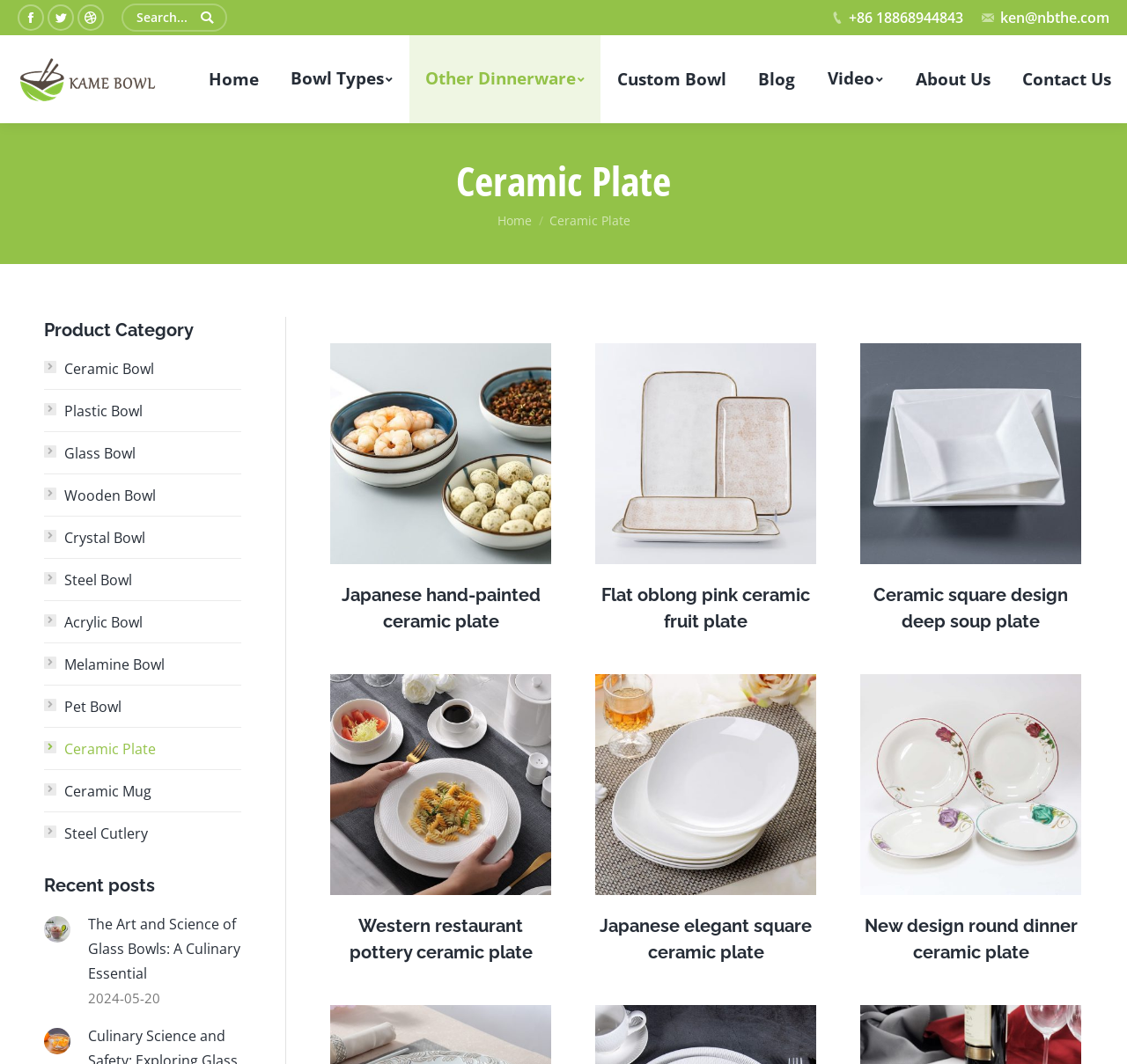Identify the bounding box for the described UI element. Provide the coordinates in (top-left x, top-left y, bottom-right x, bottom-right y) format with values ranging from 0 to 1: parent_node: Search: name="s" placeholder="Search..."

[0.108, 0.003, 0.202, 0.03]